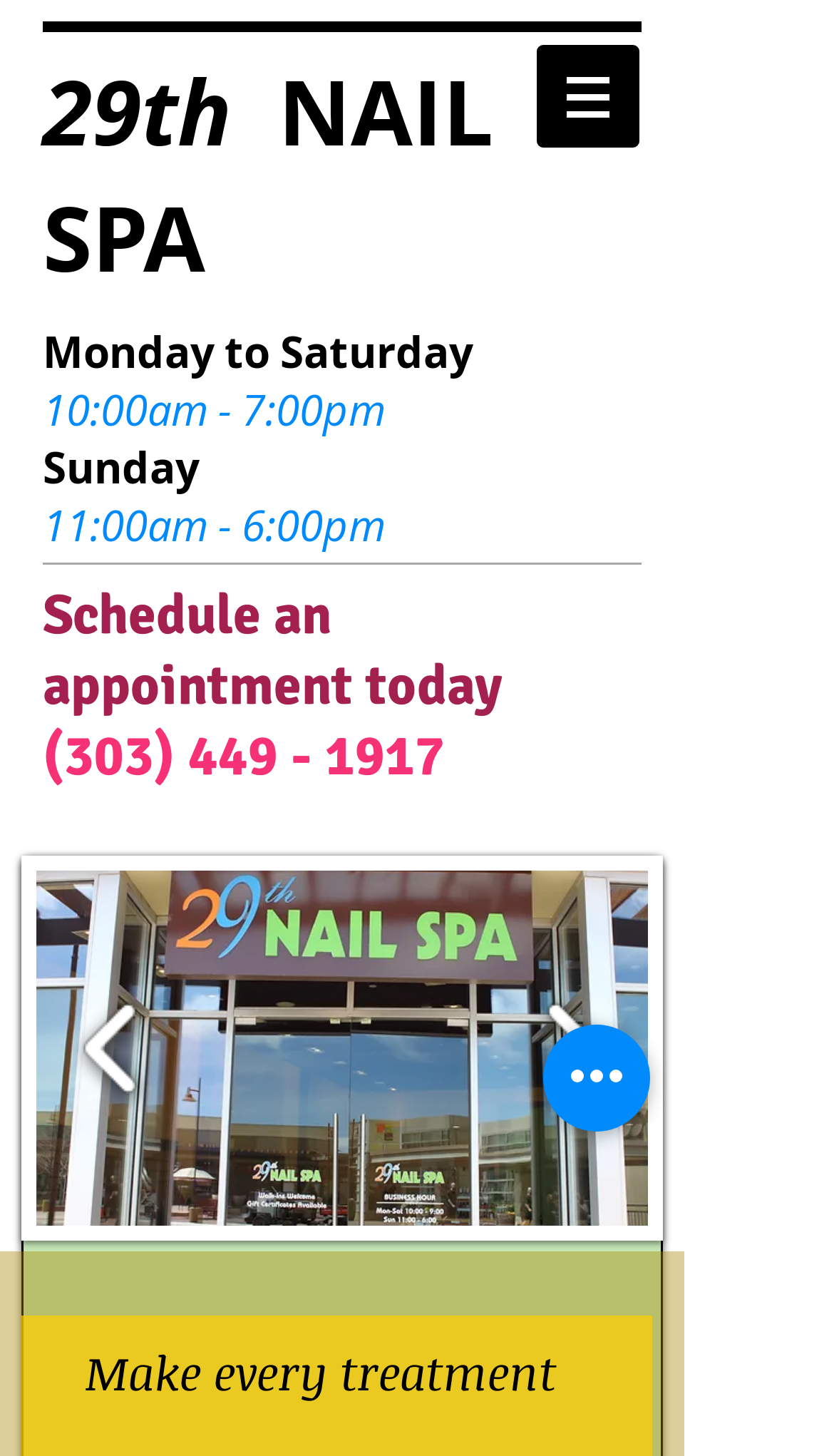Can you give a detailed response to the following question using the information from the image? What are the business hours on Monday to Saturday?

The business hours on Monday to Saturday can be found in the StaticText element, which reads '10:00am - 7:00pm'. This element is located below the heading element and above the Sunday business hours.